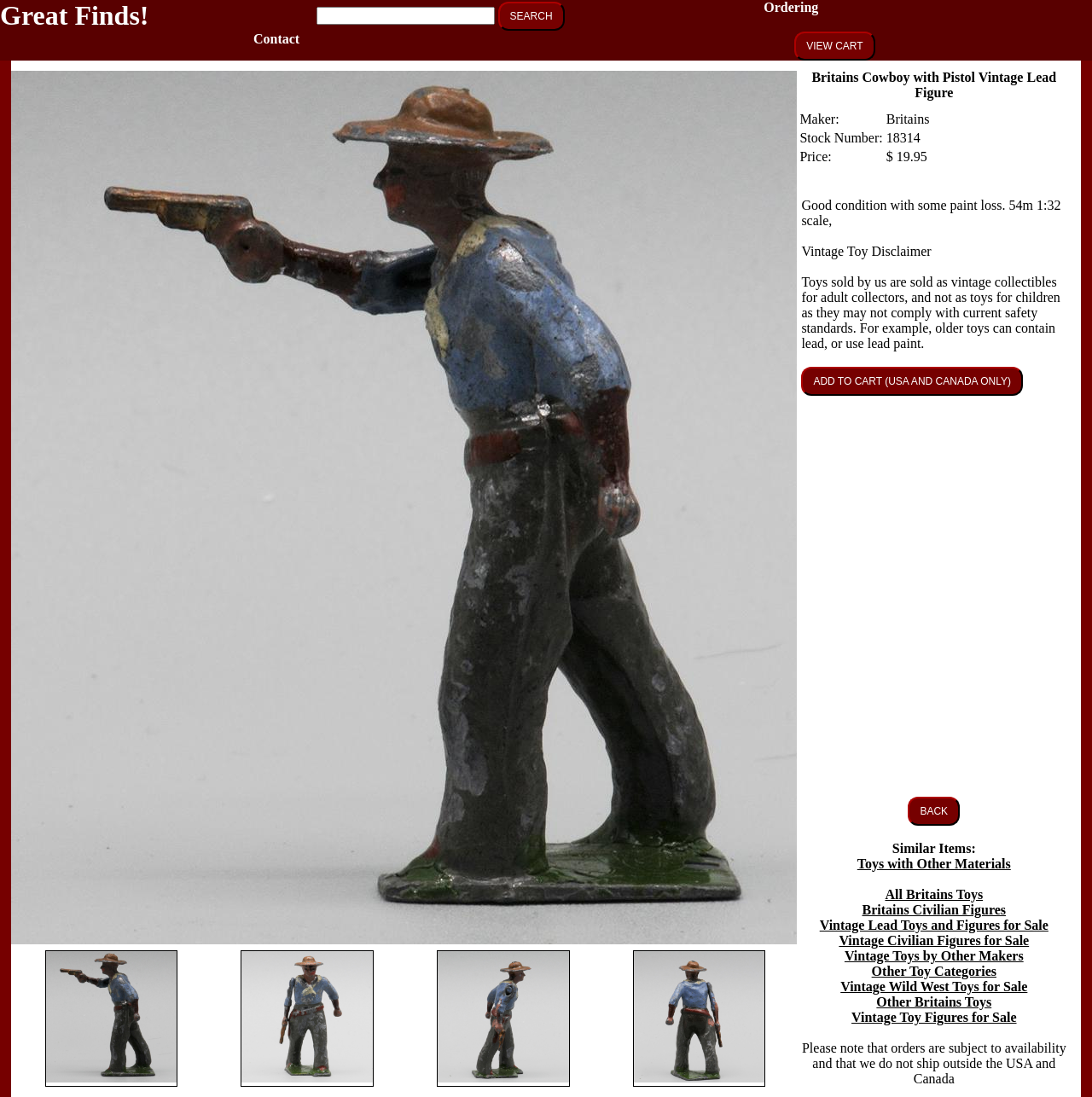What is the condition of the Britains Cowboy with Pistol Vintage Lead Figure? Examine the screenshot and reply using just one word or a brief phrase.

Good condition with some paint loss